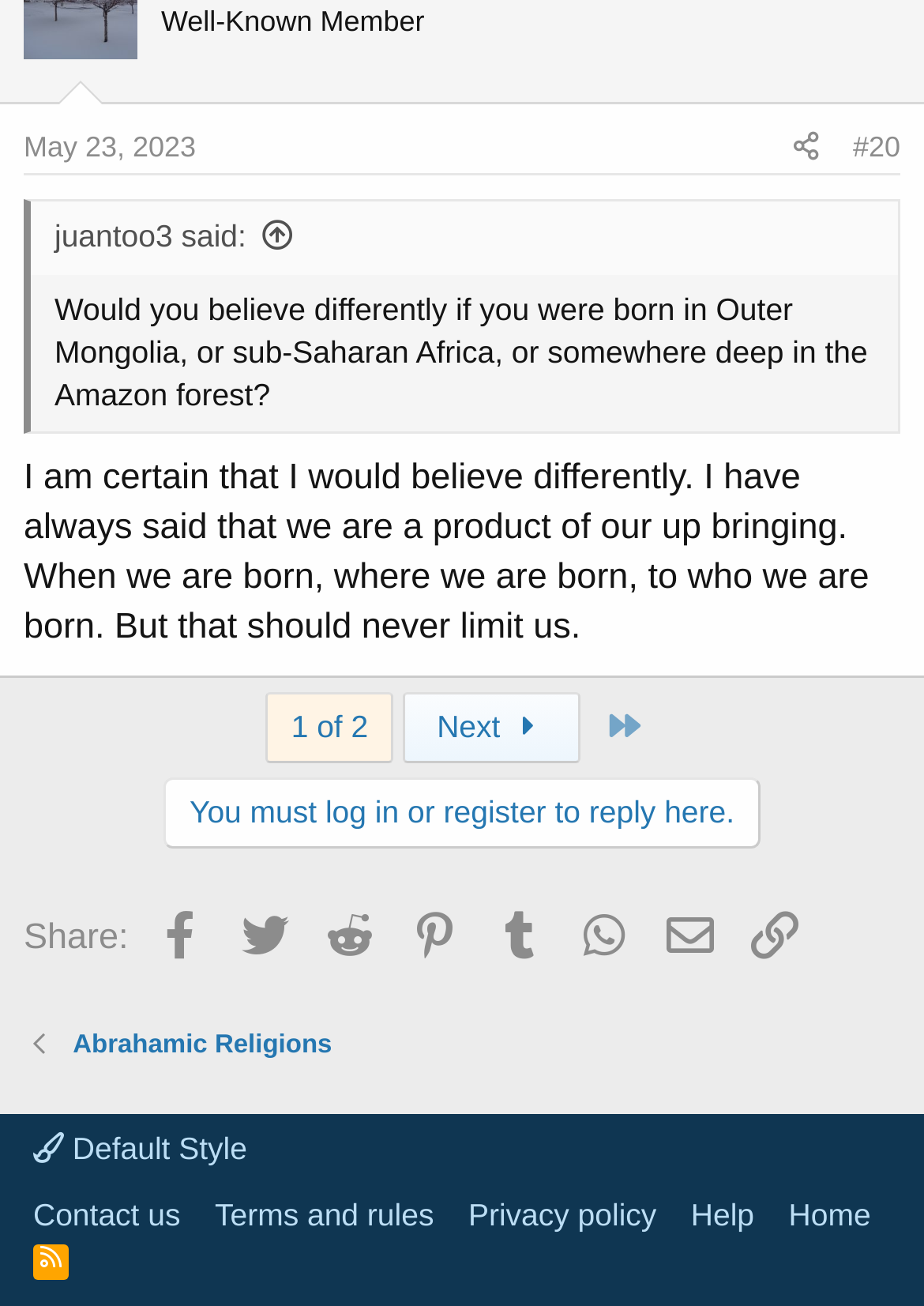Identify the bounding box coordinates of the specific part of the webpage to click to complete this instruction: "Go to the last page".

[0.64, 0.529, 0.713, 0.584]